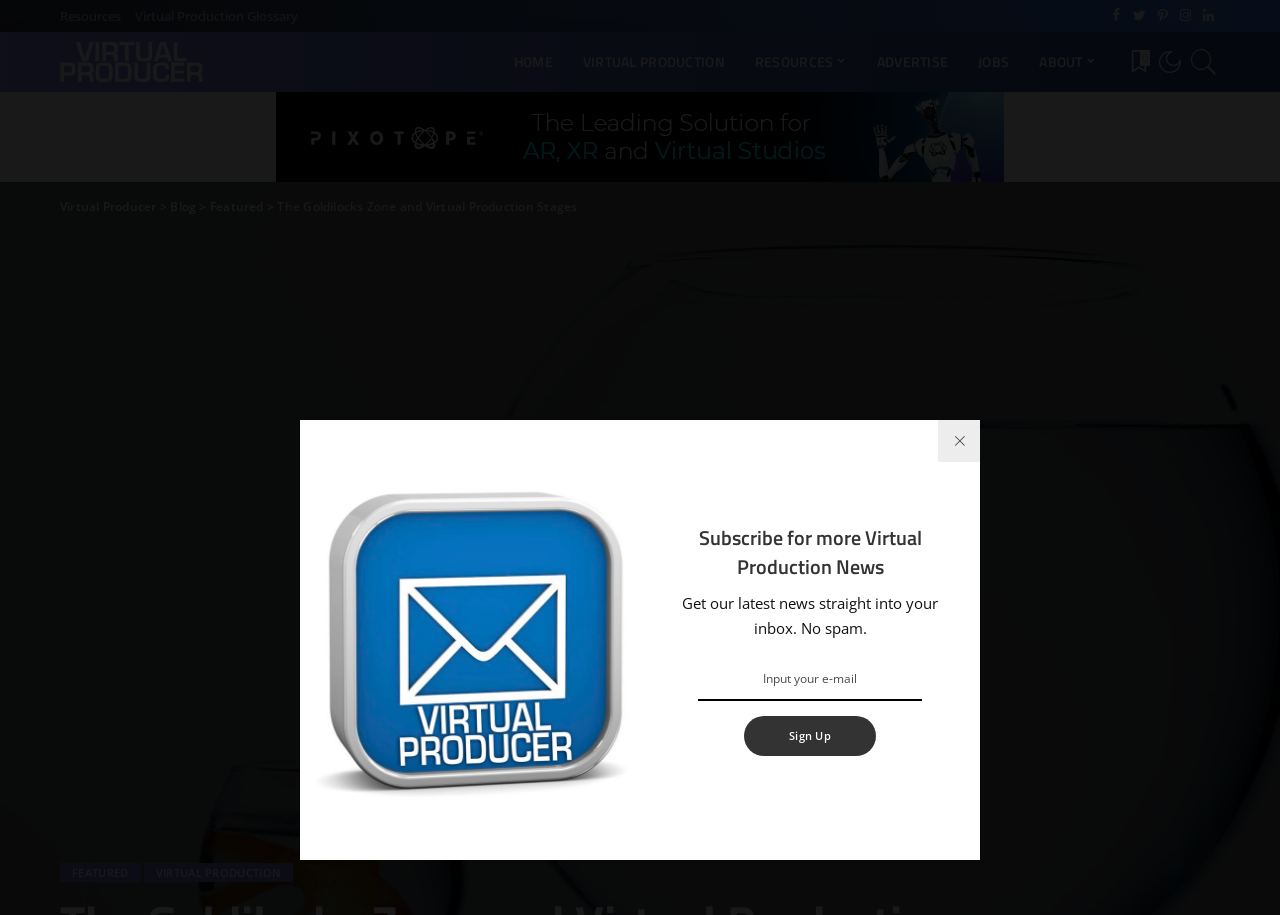Can you extract the primary headline text from the webpage?

The Goldilocks Zone and Virtual Production Stages 